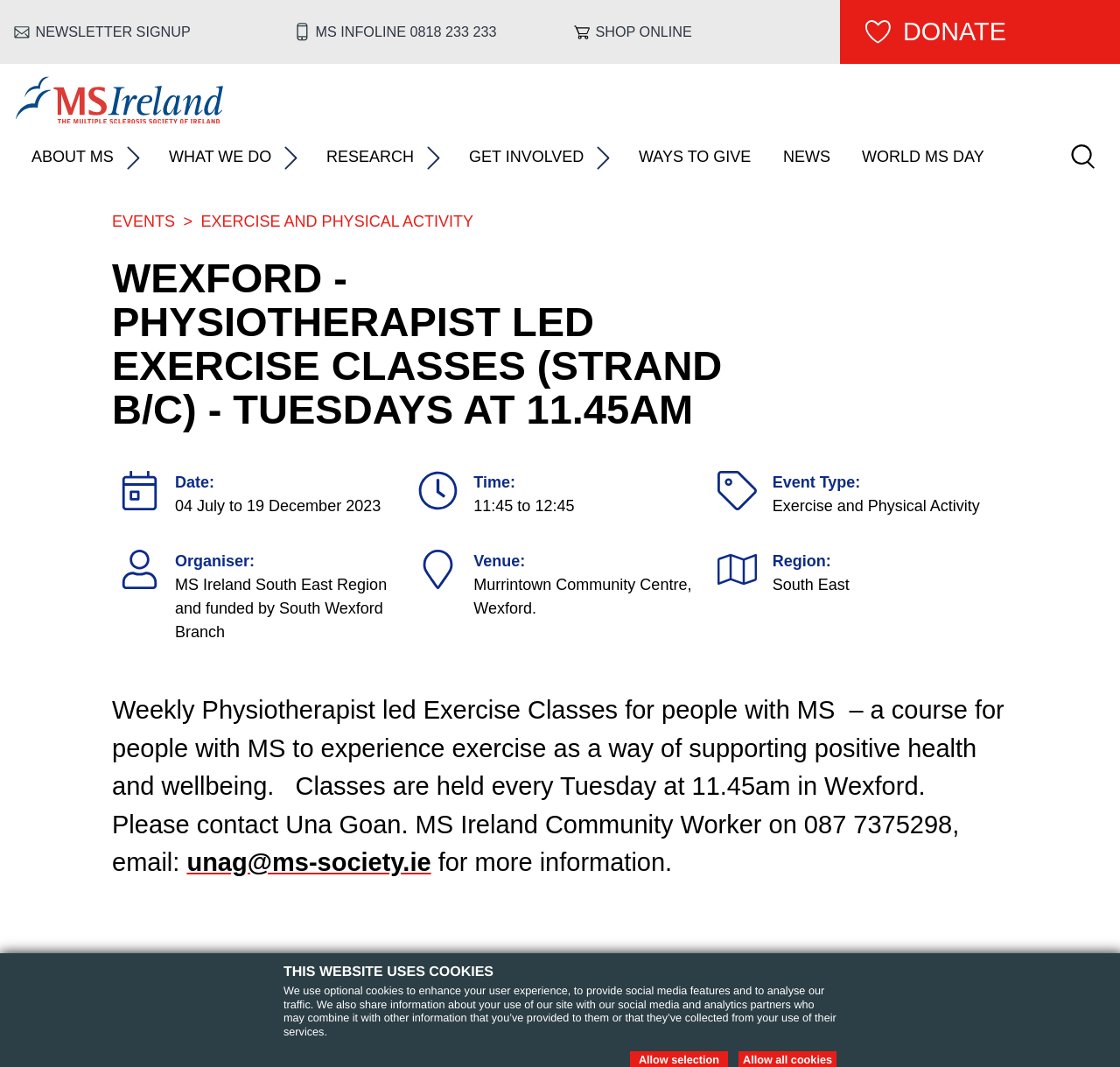Please determine the bounding box coordinates of the clickable area required to carry out the following instruction: "Click the 'NEWSLETTER SIGNUP' link". The coordinates must be four float numbers between 0 and 1, represented as [left, top, right, bottom].

[0.0, 0.0, 0.25, 0.06]